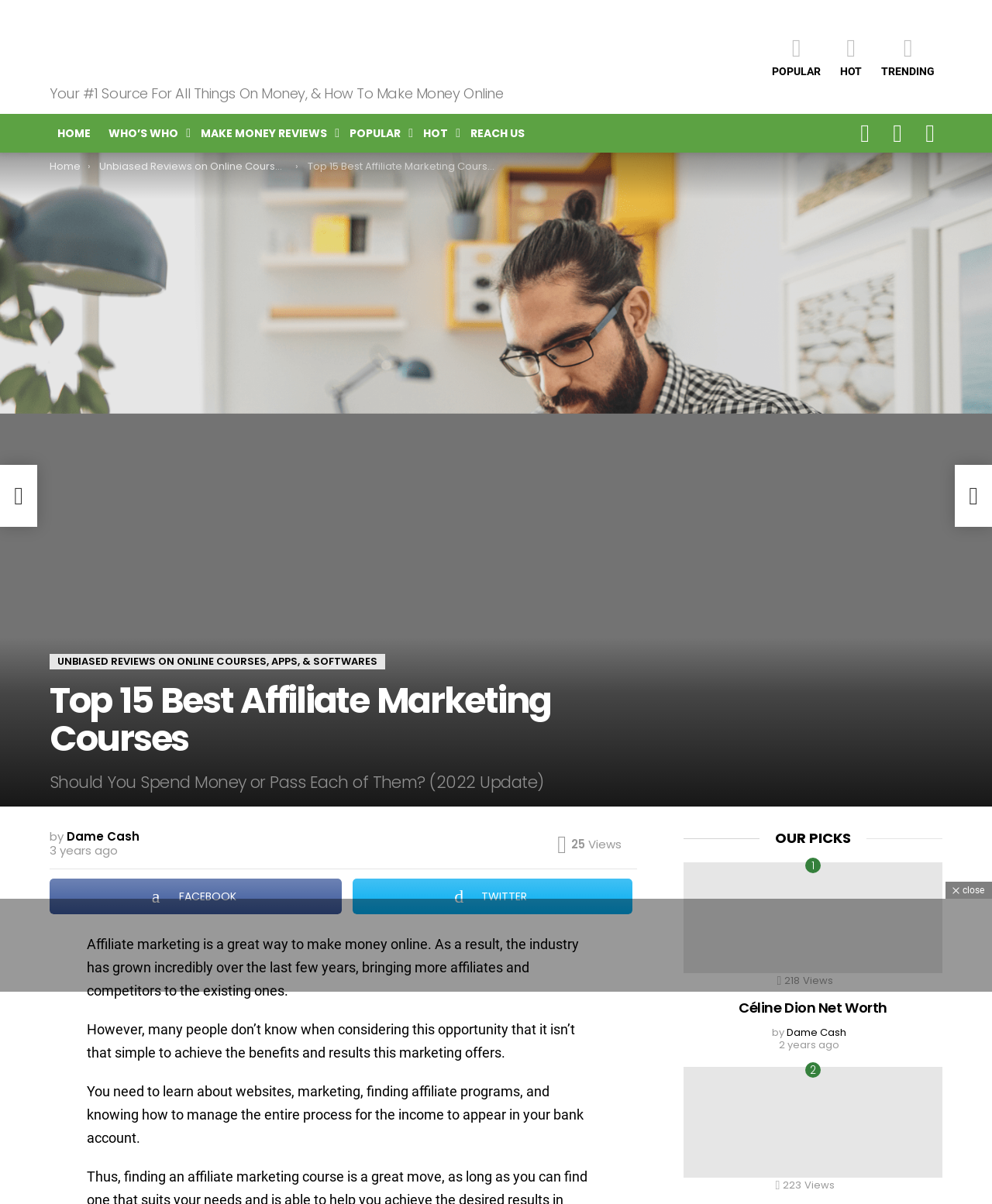Could you provide the bounding box coordinates for the portion of the screen to click to complete this instruction: "Go to Planet Wheel"?

None